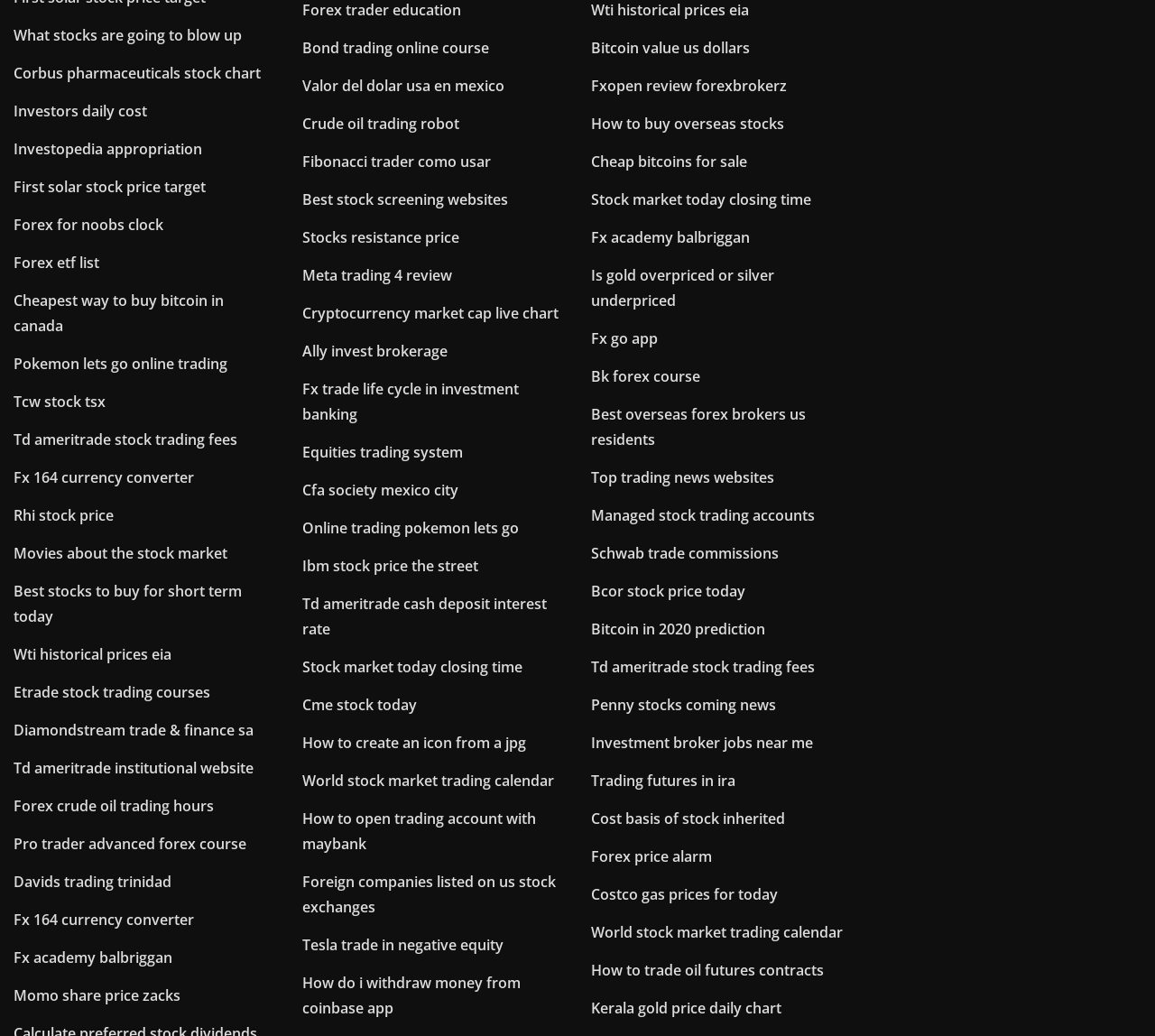Answer in one word or a short phrase: 
Are there any cryptocurrency-related links on the webpage?

Yes